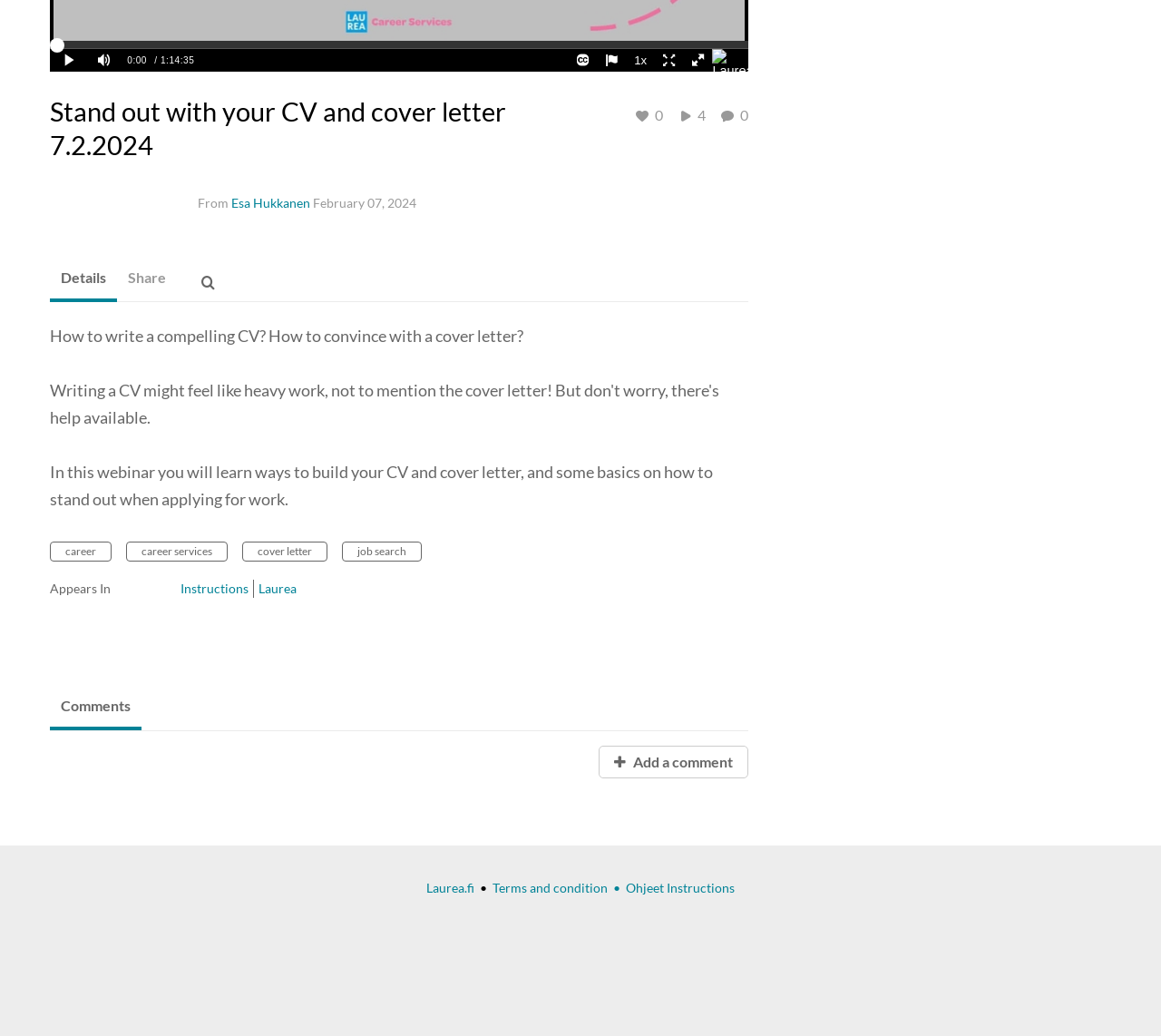Using the provided description Terms and condition •, find the bounding box coordinates for the UI element. Provide the coordinates in (top-left x, top-left y, bottom-right x, bottom-right y) format, ensuring all values are between 0 and 1.

[0.424, 0.849, 0.539, 0.864]